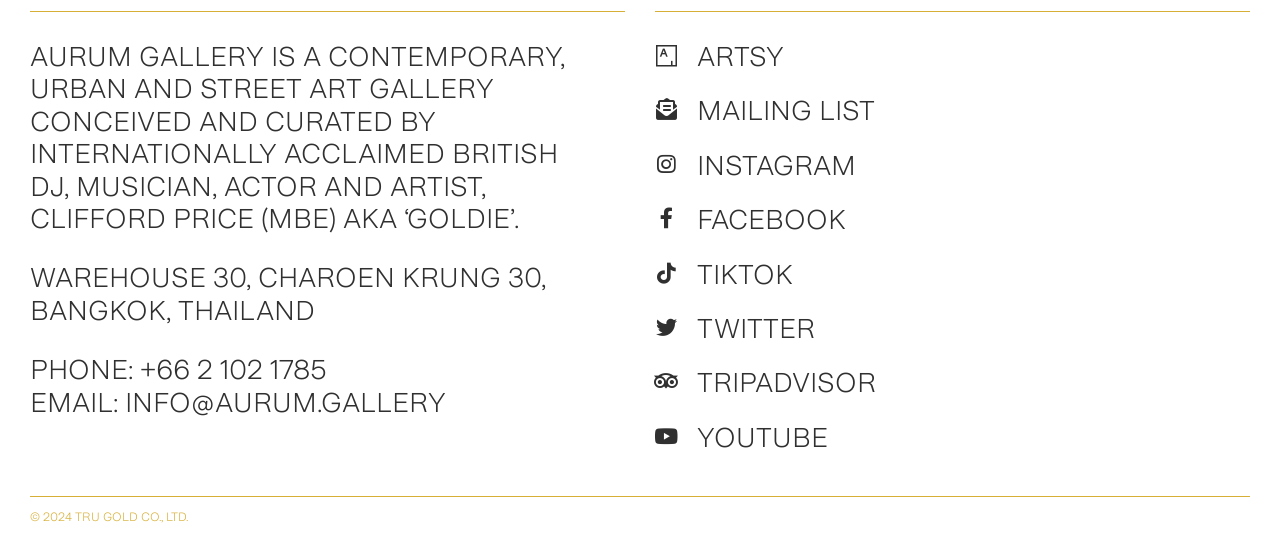Show the bounding box coordinates for the element that needs to be clicked to execute the following instruction: "Follow Aurum Gallery on Instagram". Provide the coordinates in the form of four float numbers between 0 and 1, i.e., [left, top, right, bottom].

[0.504, 0.258, 0.537, 0.334]